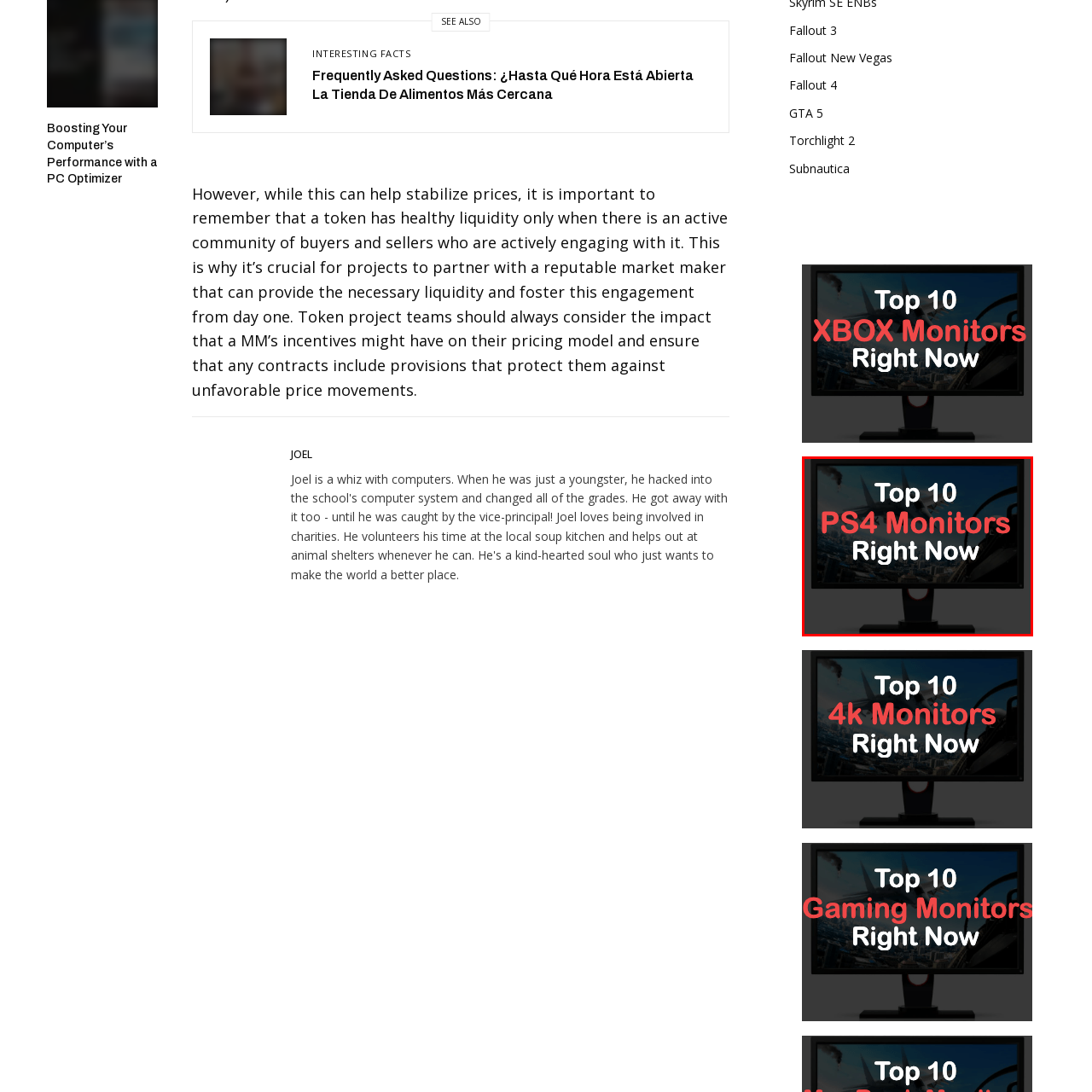What is the background image likely to depict?
Review the content shown inside the red bounding box in the image and offer a detailed answer to the question, supported by the visual evidence.

The caption states that the background image 'hints at gaming', which implies that the image is related to gaming in some way. Additionally, the phrase 'dynamic scene' suggests that the image is likely to be an action-packed or fast-paced scene, which is consistent with the idea of a gaming scene.